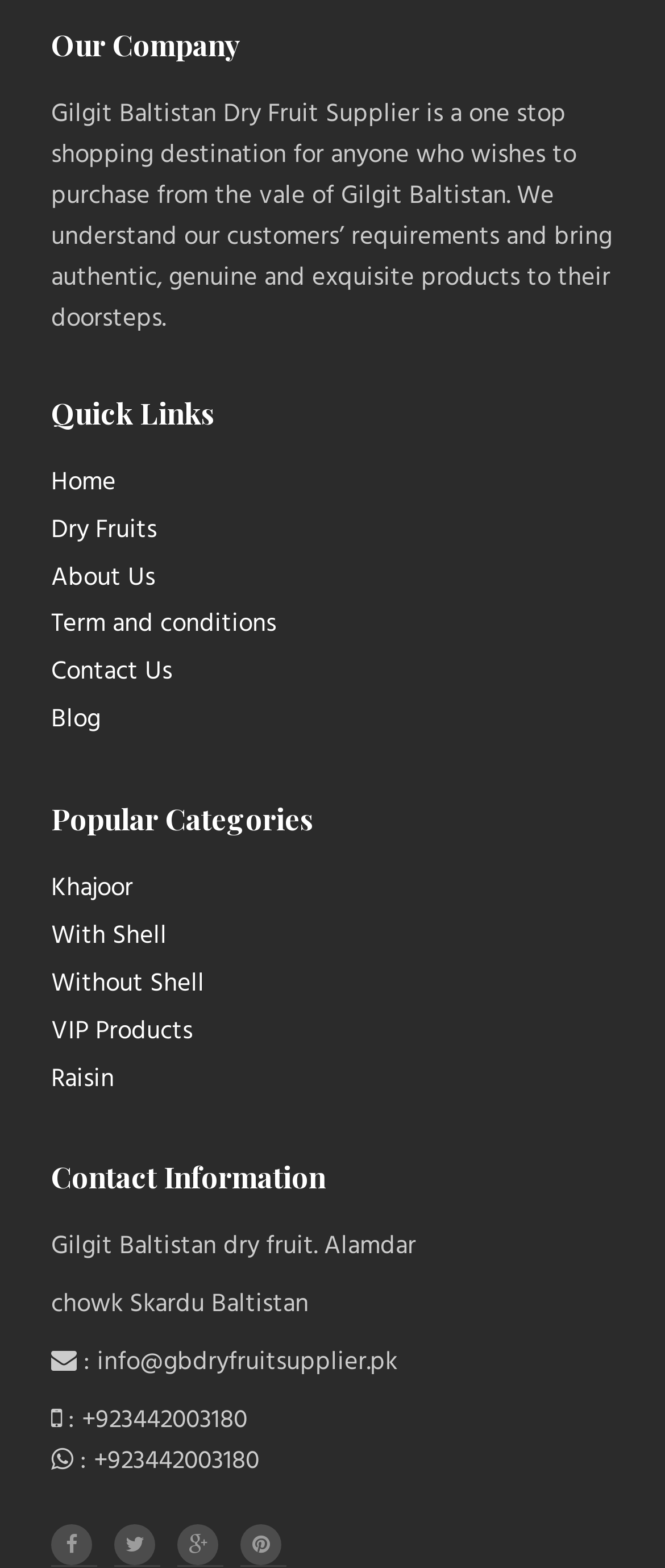Please determine the bounding box coordinates of the section I need to click to accomplish this instruction: "Send an email to 'info@gbdryfruitsupplier.pk'".

[0.115, 0.856, 0.597, 0.882]